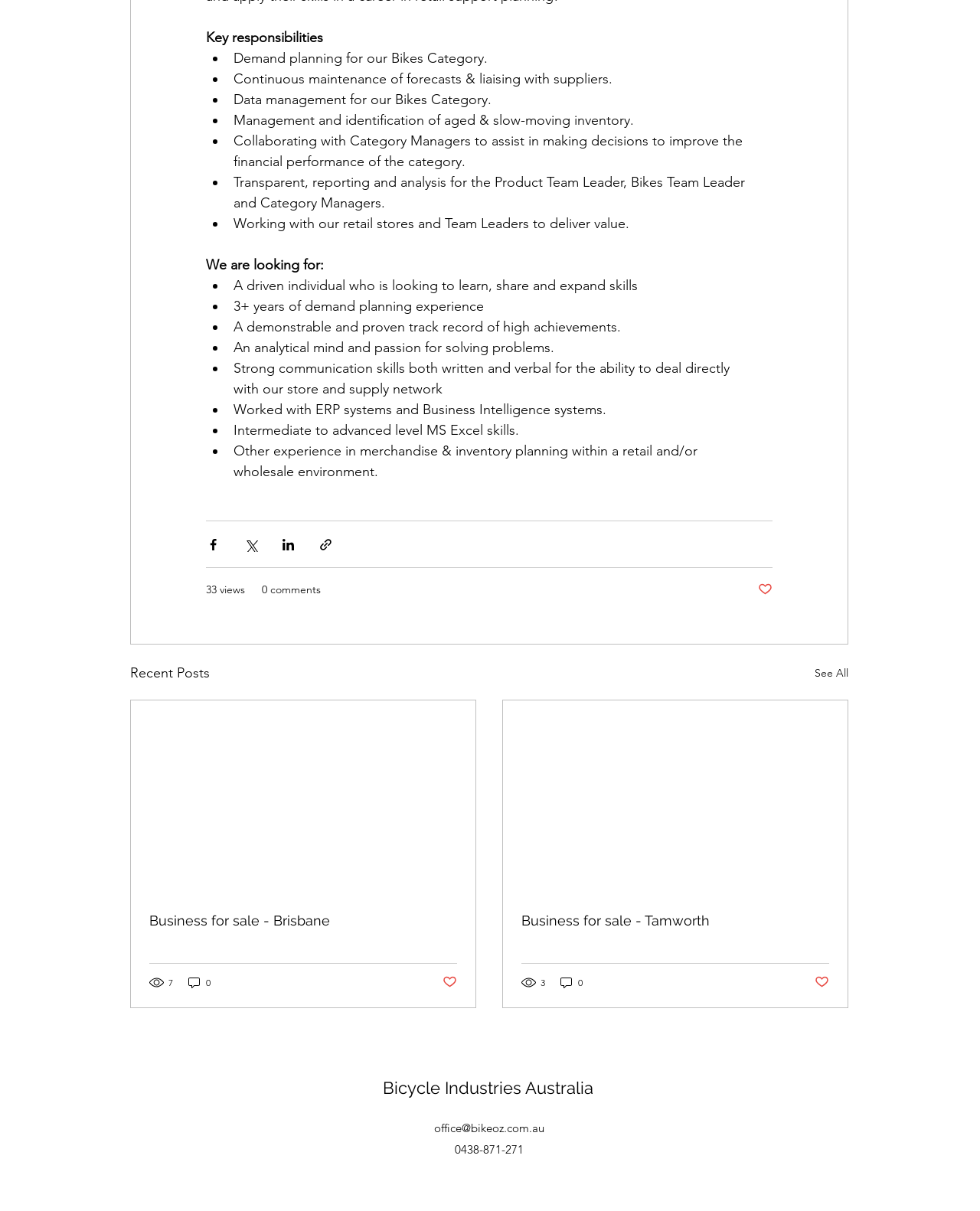Please study the image and answer the question comprehensively:
What is the job category mentioned in the webpage?

The webpage mentions 'Bikes Category' in the 'Key responsibilities' section, indicating that the job is related to the bikes category.